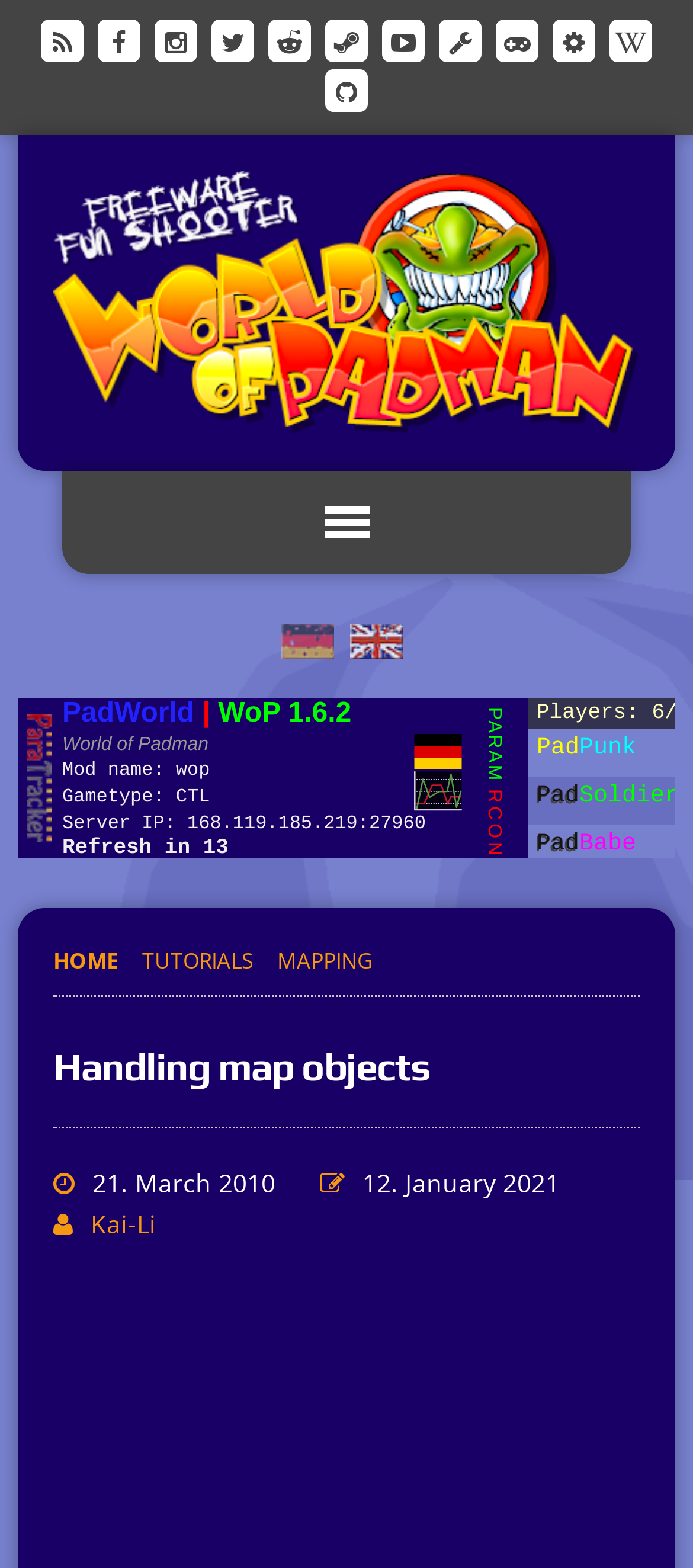Please predict the bounding box coordinates (top-left x, top-left y, bottom-right x, bottom-right y) for the UI element in the screenshot that fits the description: title="World of Padman"

[0.077, 0.109, 0.923, 0.277]